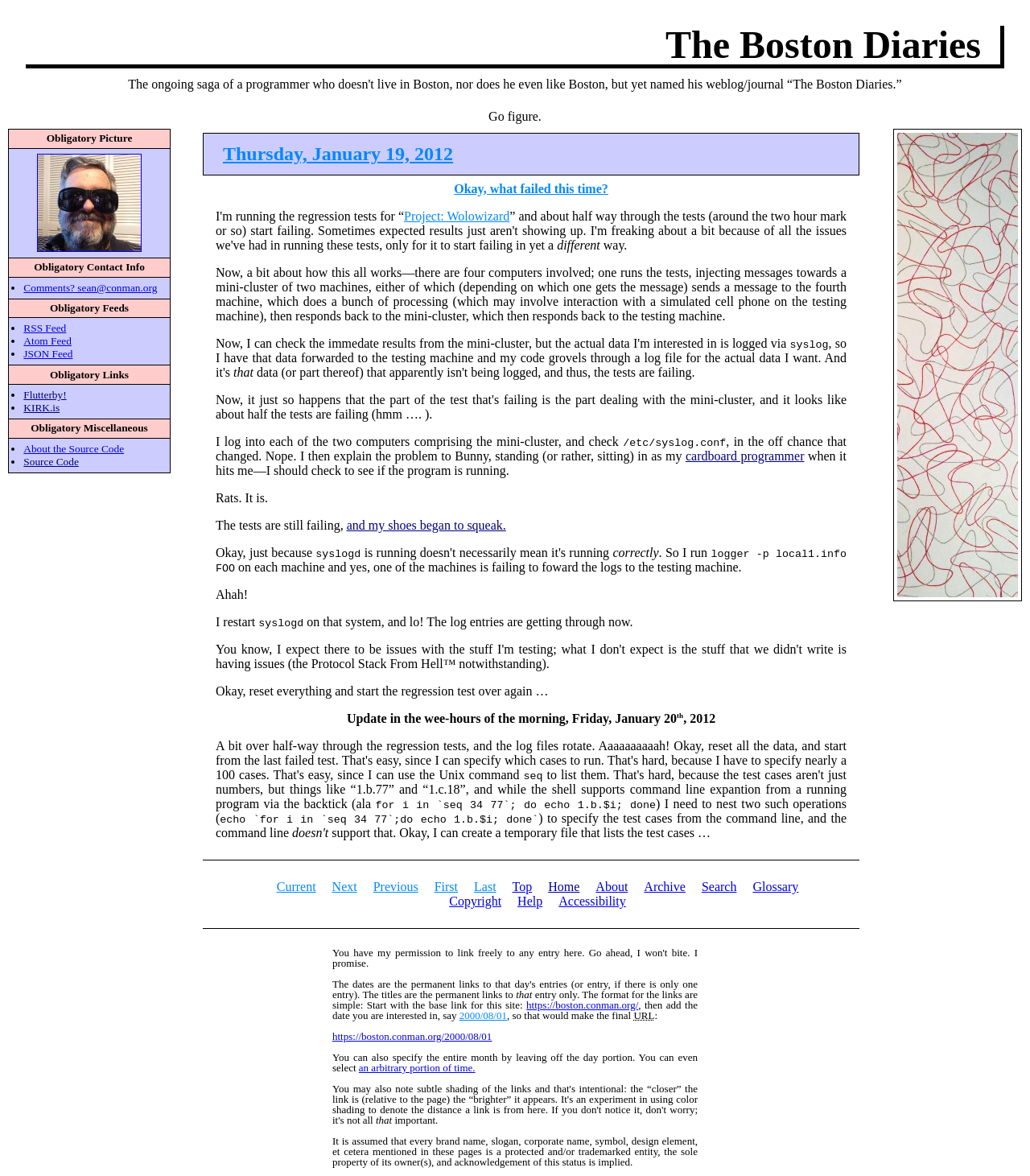Identify the bounding box coordinates for the UI element that matches this description: "Thursday, January 19, 2012".

[0.216, 0.122, 0.44, 0.14]